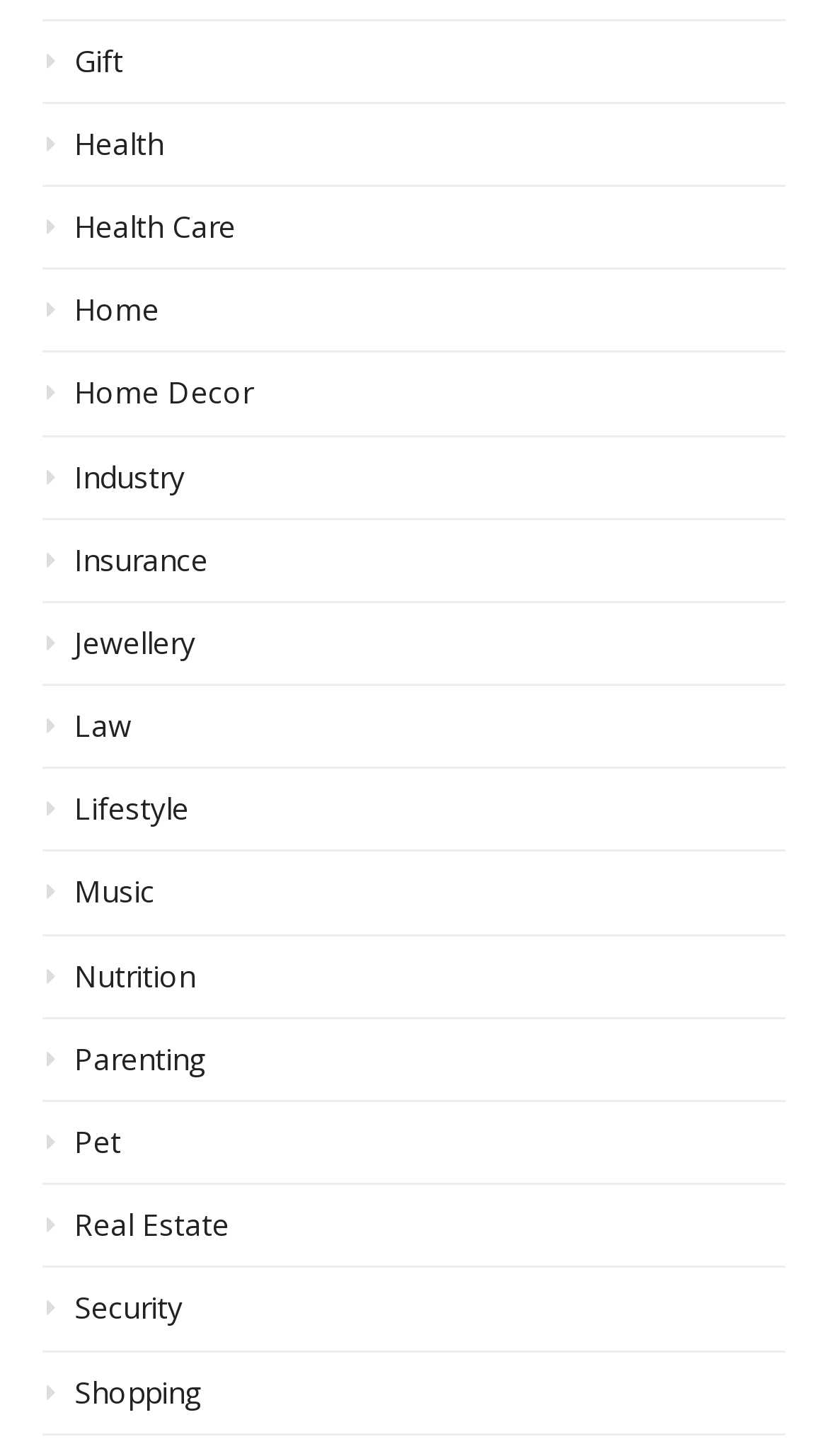Are there any categories related to health?
Look at the image and answer with only one word or phrase.

Yes